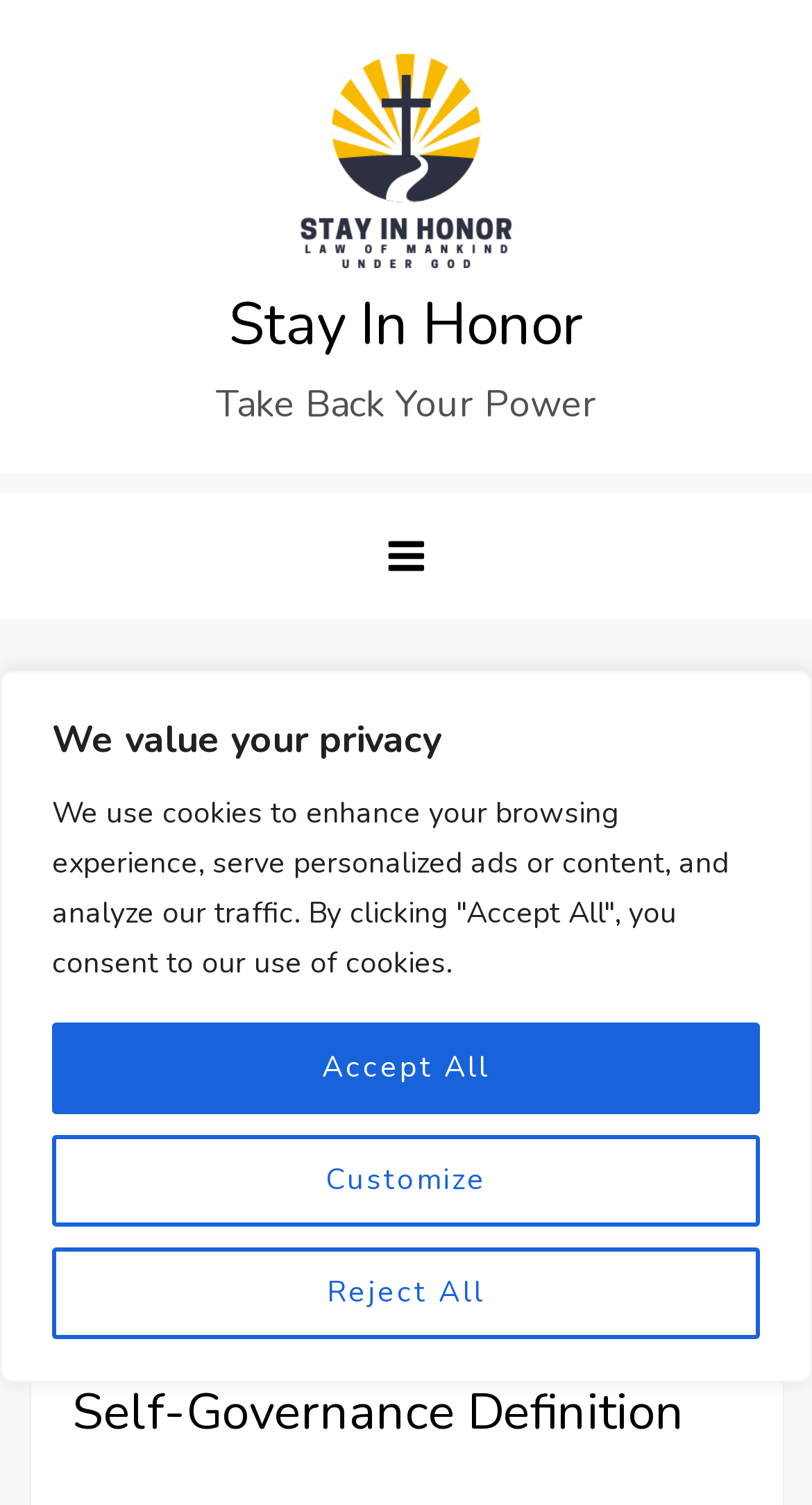Find the bounding box coordinates of the element to click in order to complete this instruction: "Check accessibility statement". The bounding box coordinates must be four float numbers between 0 and 1, denoted as [left, top, right, bottom].

None